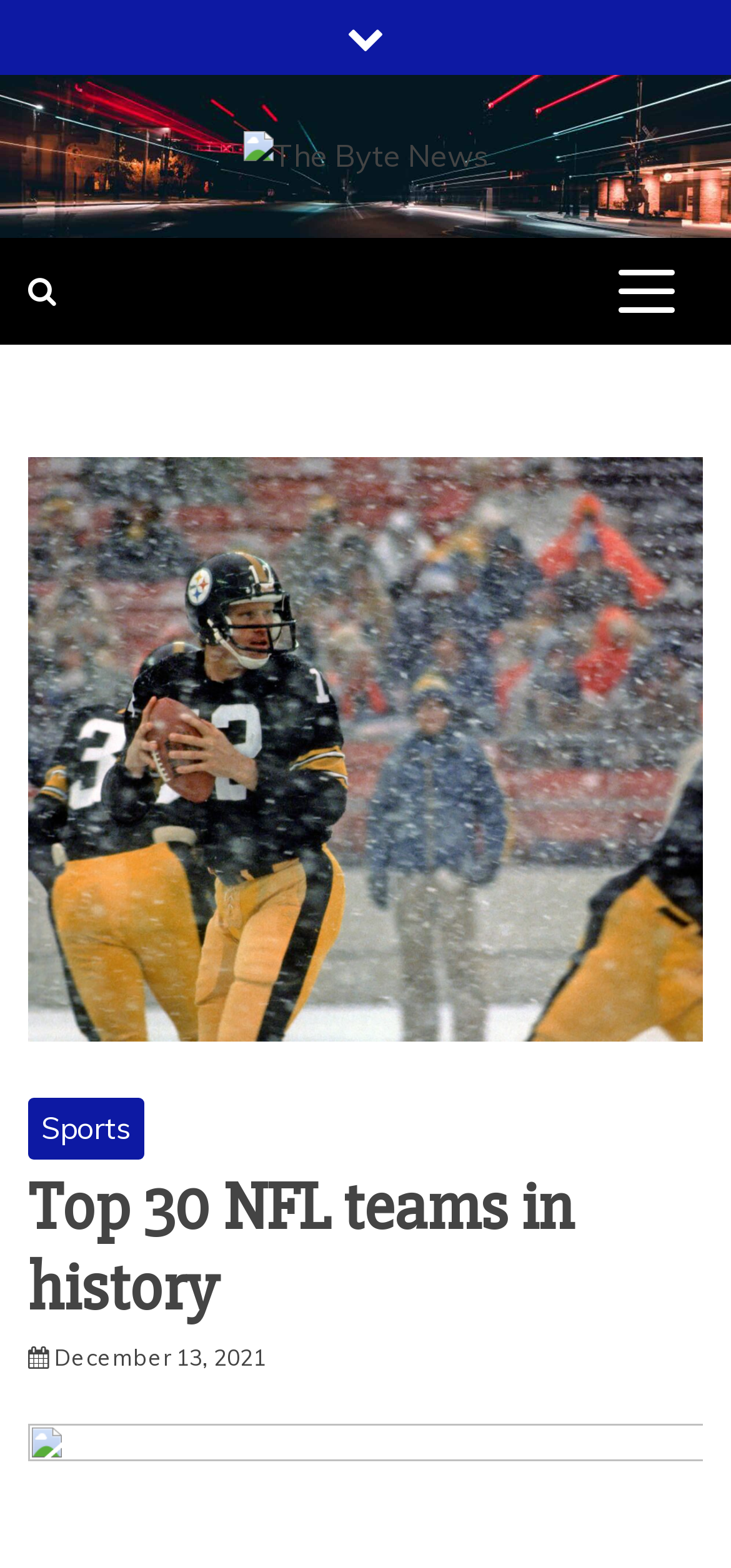Please provide a short answer using a single word or phrase for the question:
What is the name of the news website?

The Byte News